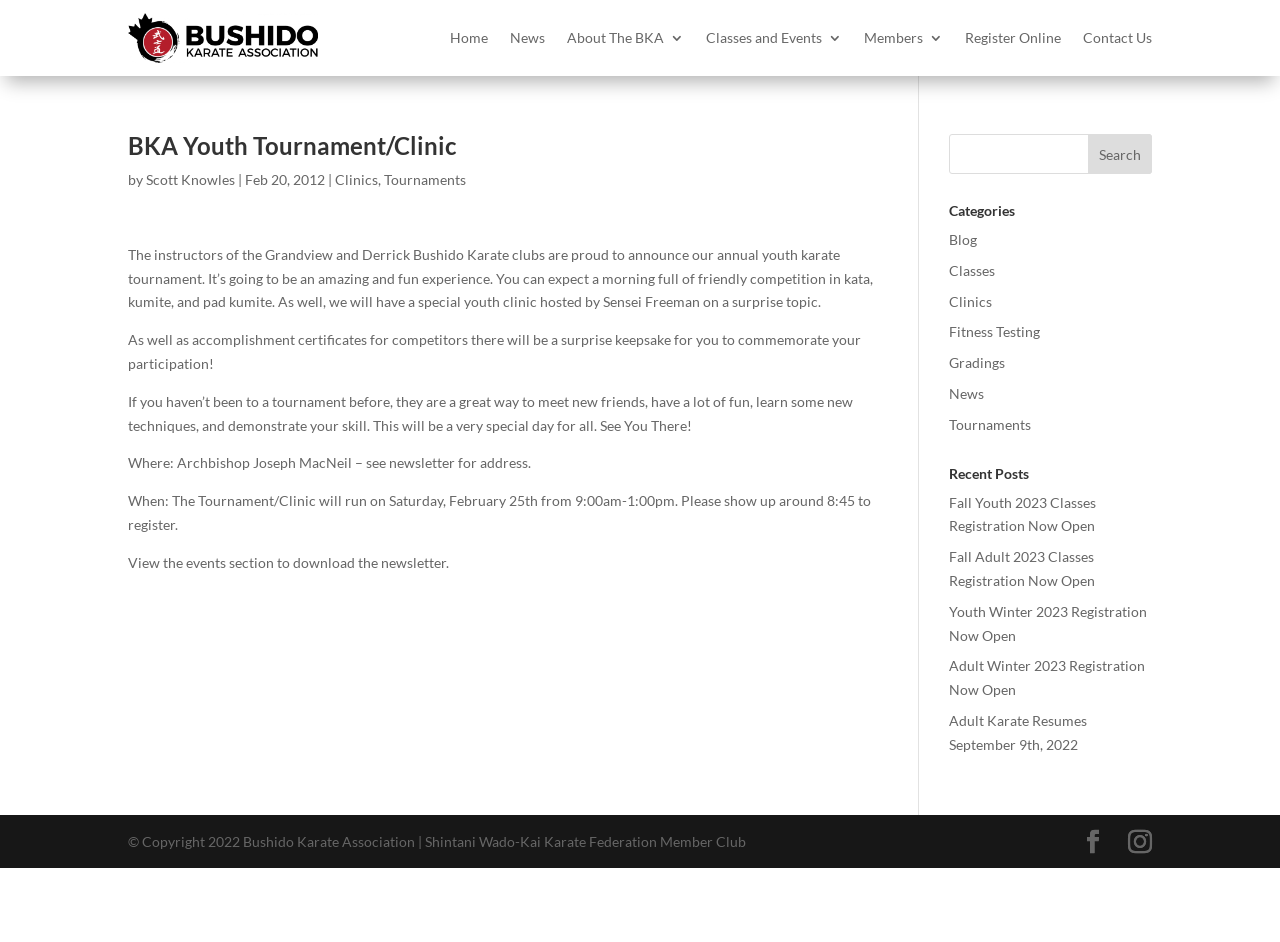Determine the bounding box coordinates of the clickable element to achieve the following action: 'View the 'Clinics' page'. Provide the coordinates as four float values between 0 and 1, formatted as [left, top, right, bottom].

[0.262, 0.182, 0.295, 0.2]